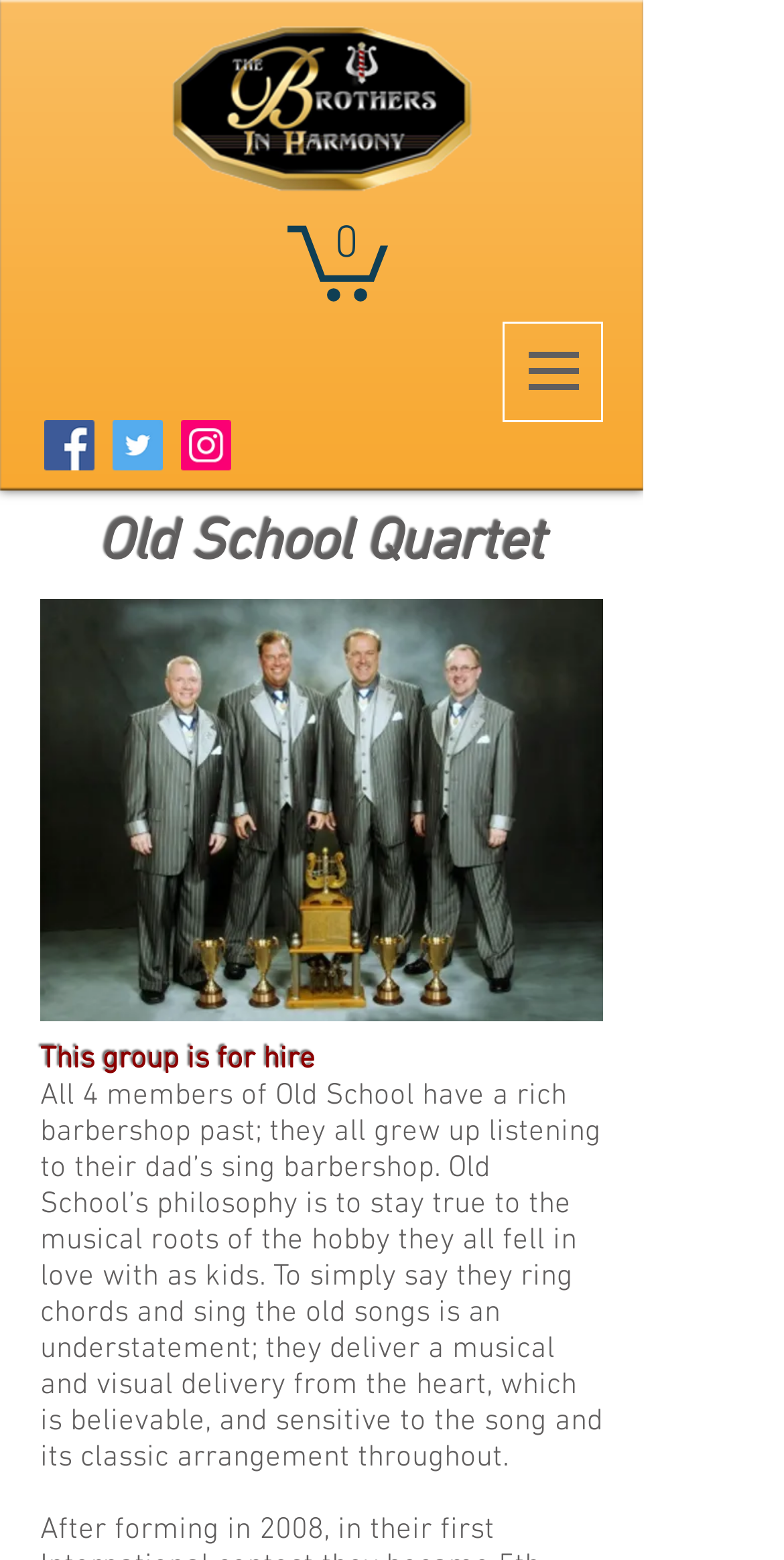Describe every aspect of the webpage comprehensively.

The webpage is about Old School, a quartet group, and is part of the Brothersinharmony website. At the top, there is a navigation menu labeled "Site" with a button that has a popup menu. To the left of the navigation menu, there is a social bar with three links to the group's social media profiles on Facebook, Twitter, and Instagram, each accompanied by an image. 

Below the social bar, there is a large image of the Brothers Logo for the webpage. On the right side of the logo, there is a link to a cart with 0 items, indicated by an SVG icon. 

The main content of the page starts with a heading that reads "Old School Quartet". Below the heading, there is a paragraph of text that describes the group, stating that they are available for hire and have a rich barbershop past. The text also explains the group's philosophy of staying true to their musical roots. 

Below the paragraph, there is a large image of the Old School Quartet, likely a photo of the group. The image takes up a significant portion of the page, and the text wraps around it.